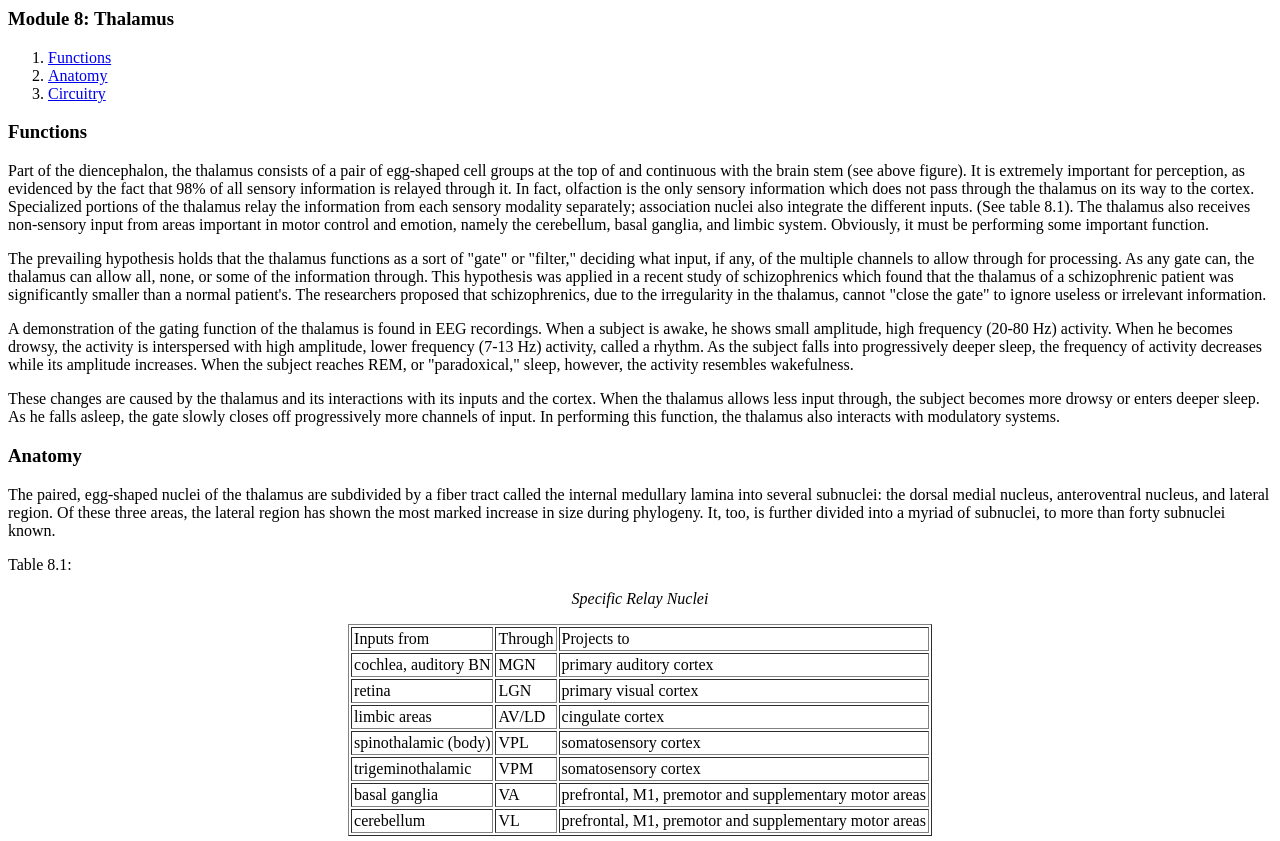Please examine the image and answer the question with a detailed explanation:
What percentage of sensory information is relayed through the thalamus?

In fact, olfaction is the only sensory information which does not pass through the thalamus on its way to the cortex, and 98% of all sensory information is relayed through it.